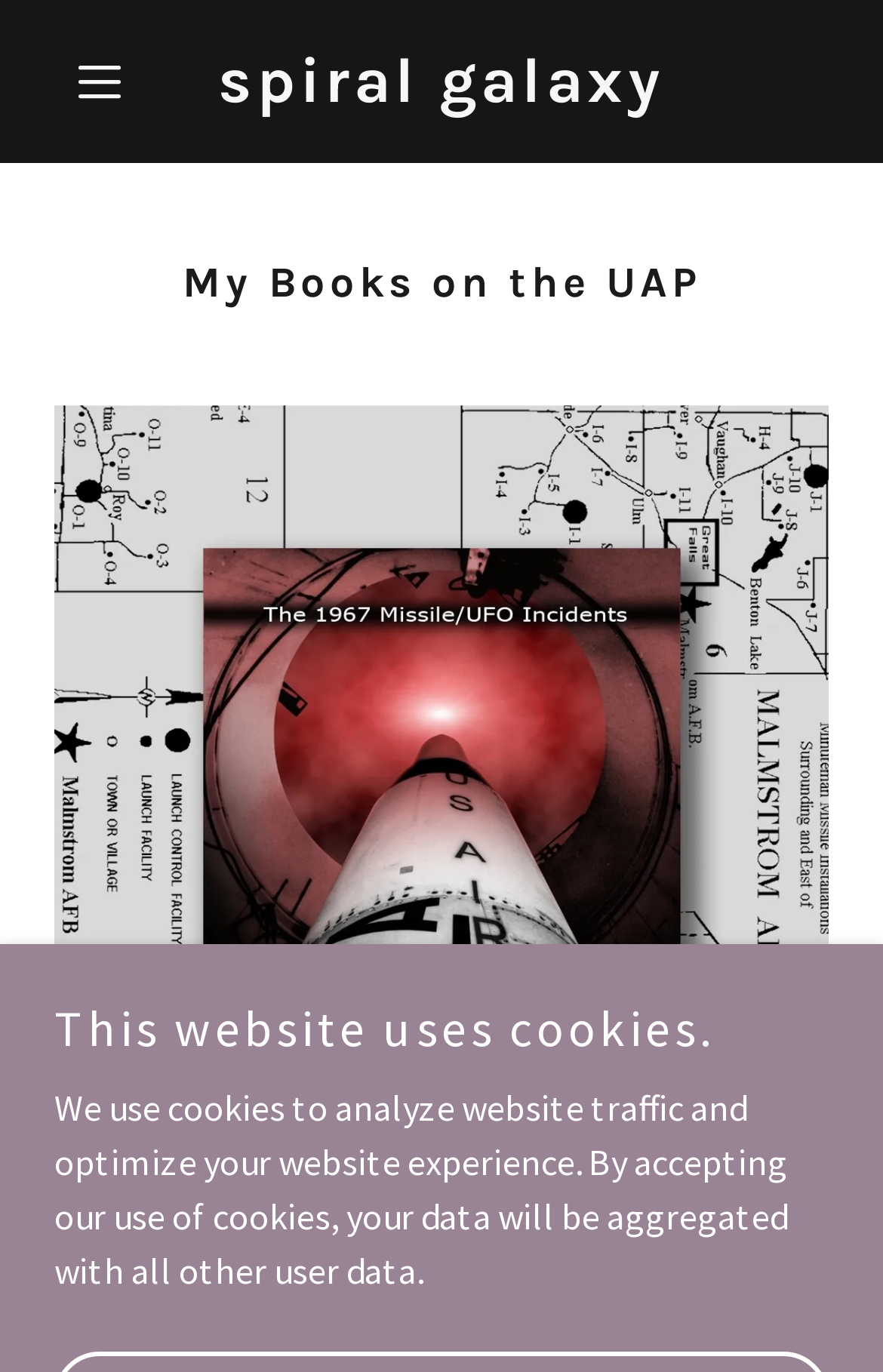What is the text of the first heading?
Look at the image and answer with only one word or phrase.

My Books on the UAP